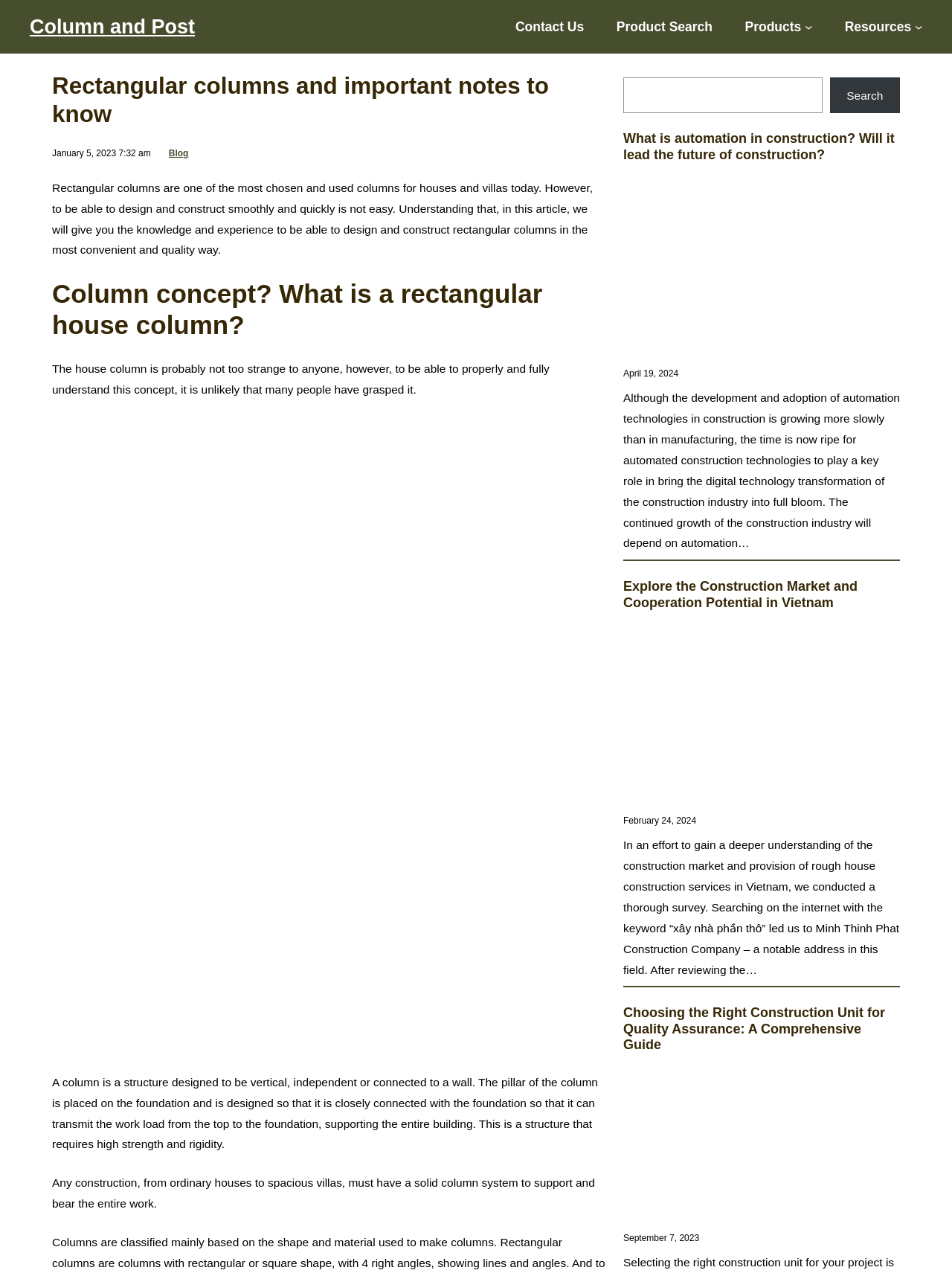Identify the bounding box coordinates of the part that should be clicked to carry out this instruction: "Click on SuperConcepts SMSF administration services and software".

None